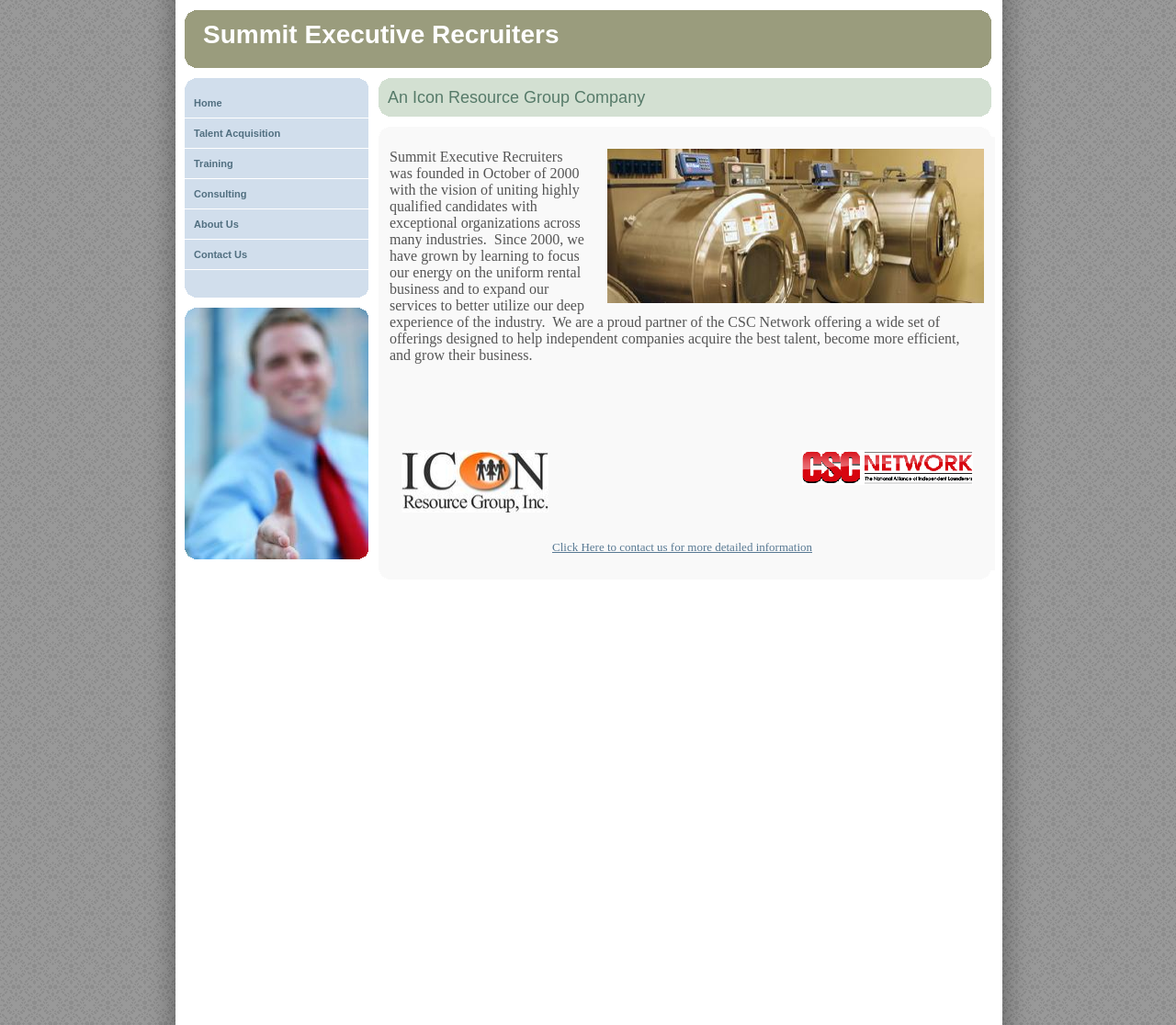Please respond in a single word or phrase: 
What services does the company offer?

Recruiting, staffing, consulting